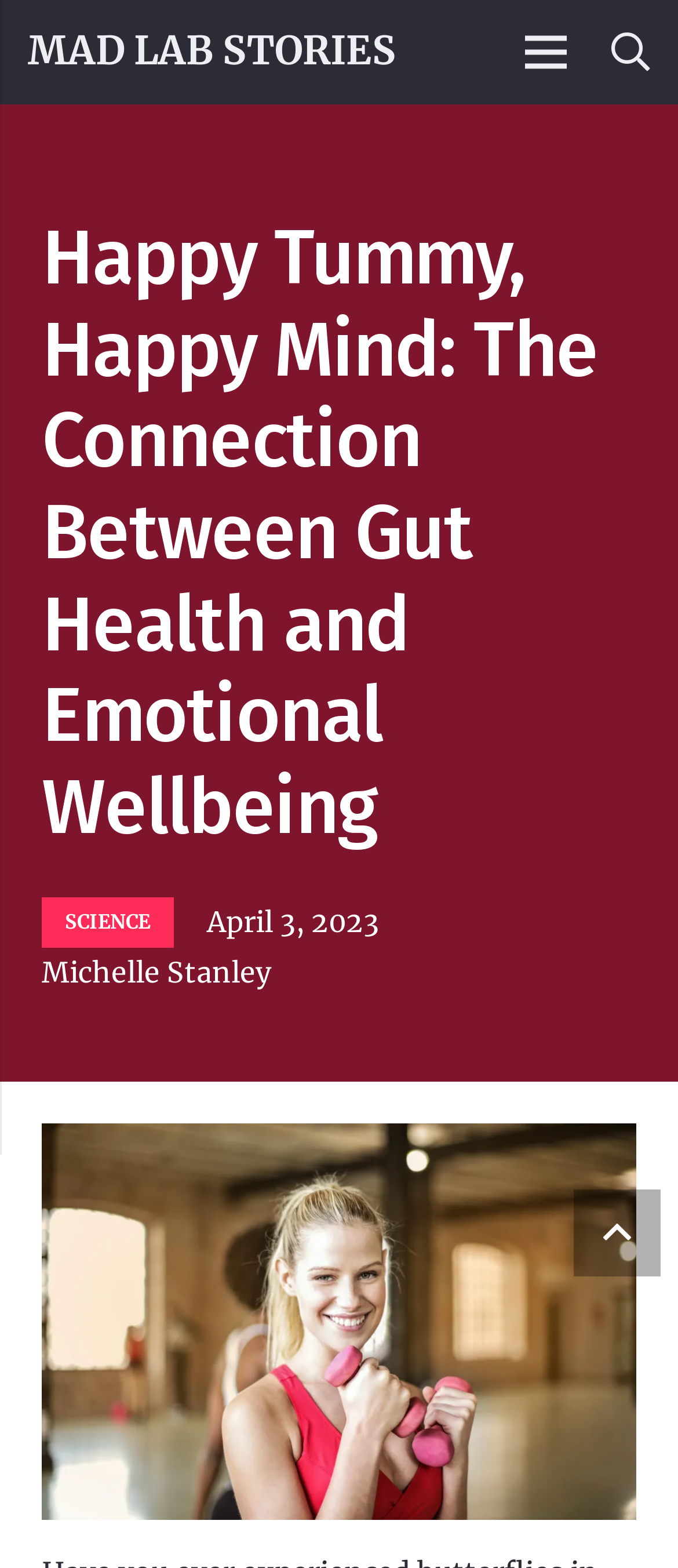Give a concise answer of one word or phrase to the question: 
What is the author's name?

Michelle Stanley